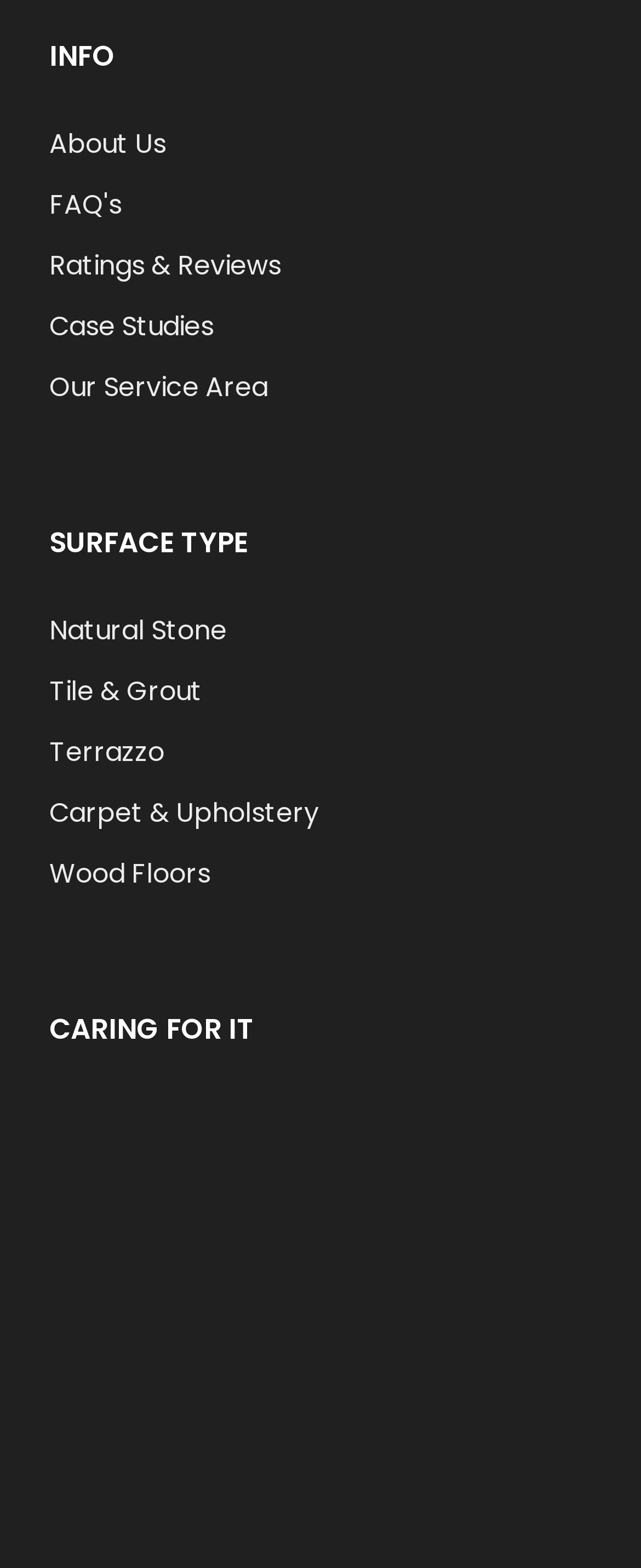How many figures are there on the webpage?
Kindly offer a detailed explanation using the data available in the image.

I found two figures on the webpage, one with the link 'Articles' and the other with the link 'Caring For It', both of which have images described by gallery-1-10 and gallery-1-11 respectively.